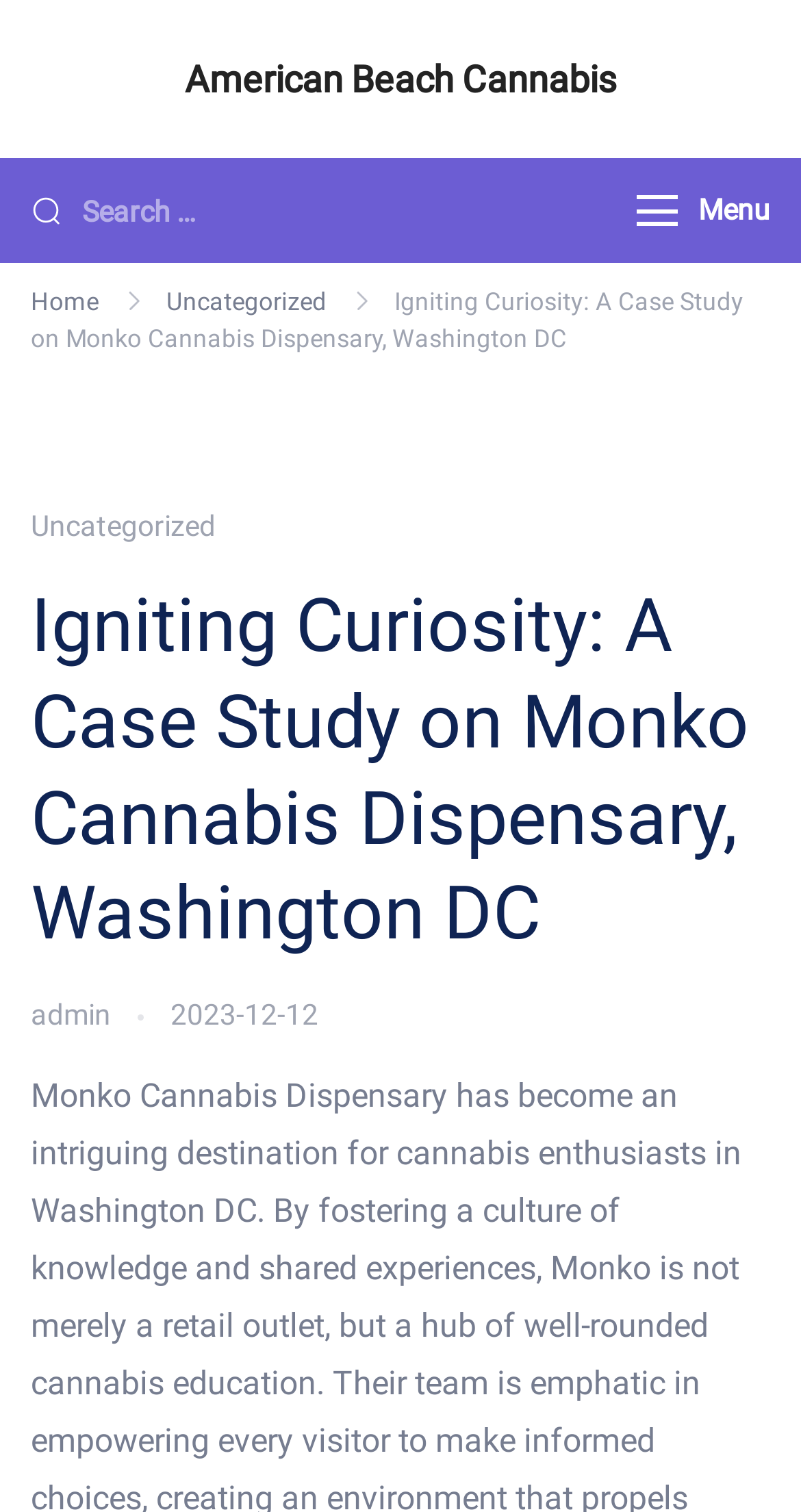Determine the bounding box for the described HTML element: "parent_node: Menu". Ensure the coordinates are four float numbers between 0 and 1 in the format [left, top, right, bottom].

[0.795, 0.129, 0.846, 0.149]